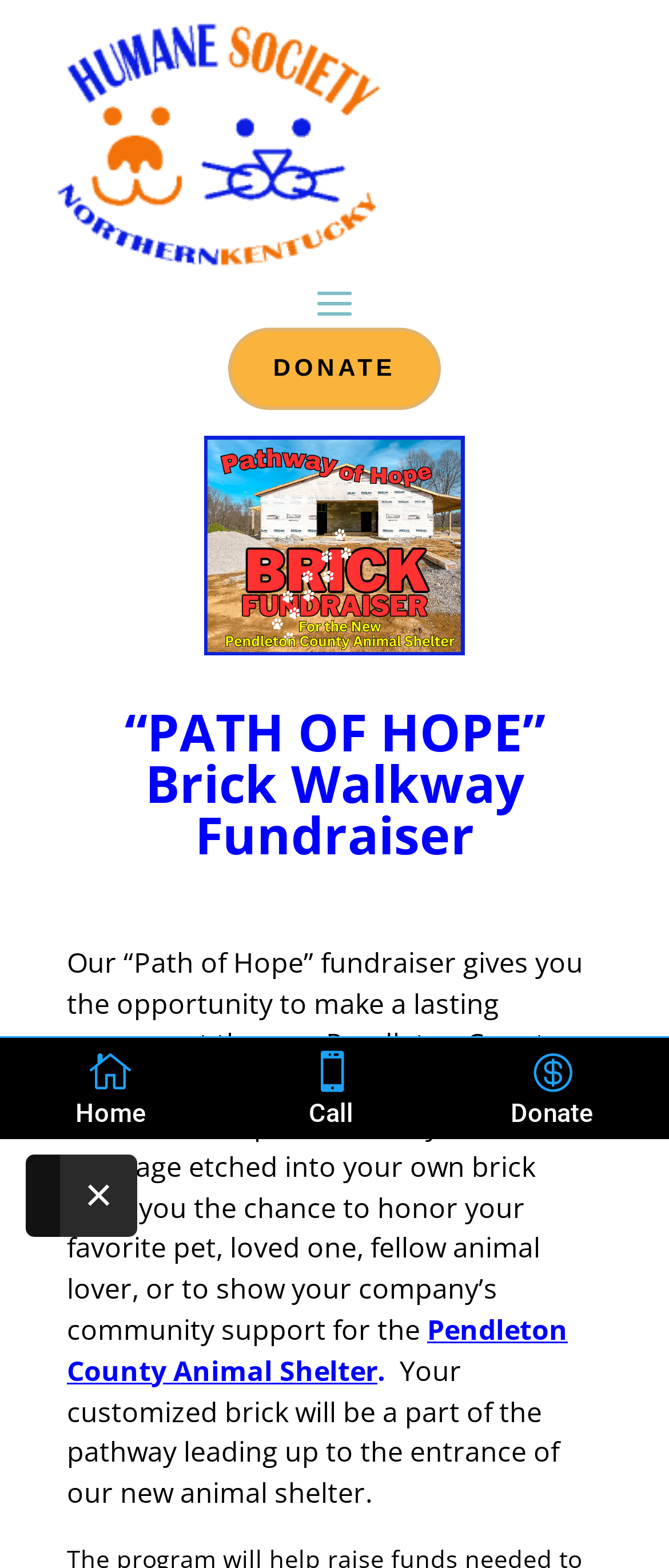Please answer the following question using a single word or phrase: 
How can I customize my brick?

With a message etched into it